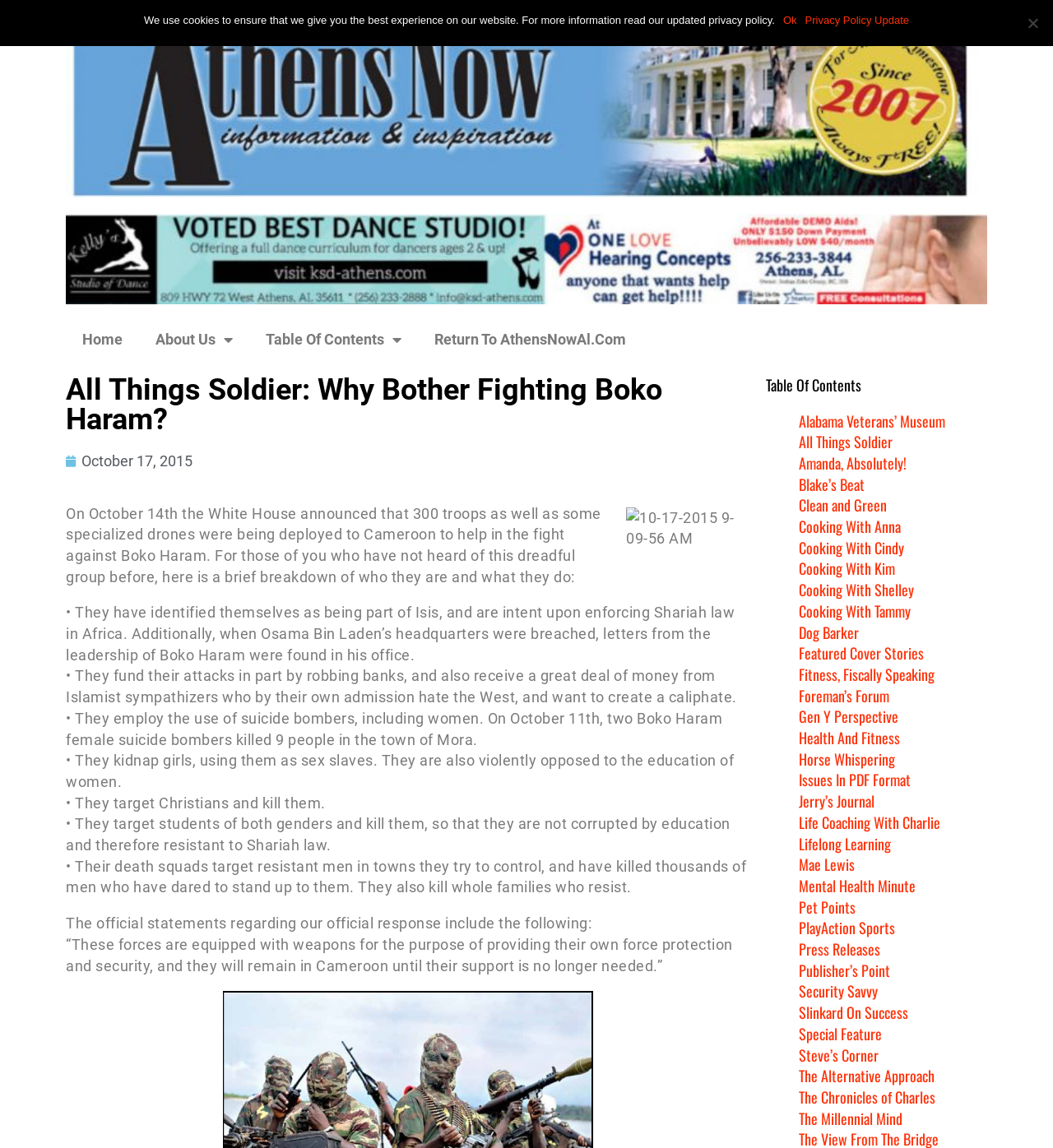Please locate the bounding box coordinates of the element's region that needs to be clicked to follow the instruction: "Click Alabama Veterans’ Museum". The bounding box coordinates should be provided as four float numbers between 0 and 1, i.e., [left, top, right, bottom].

[0.759, 0.357, 0.898, 0.376]